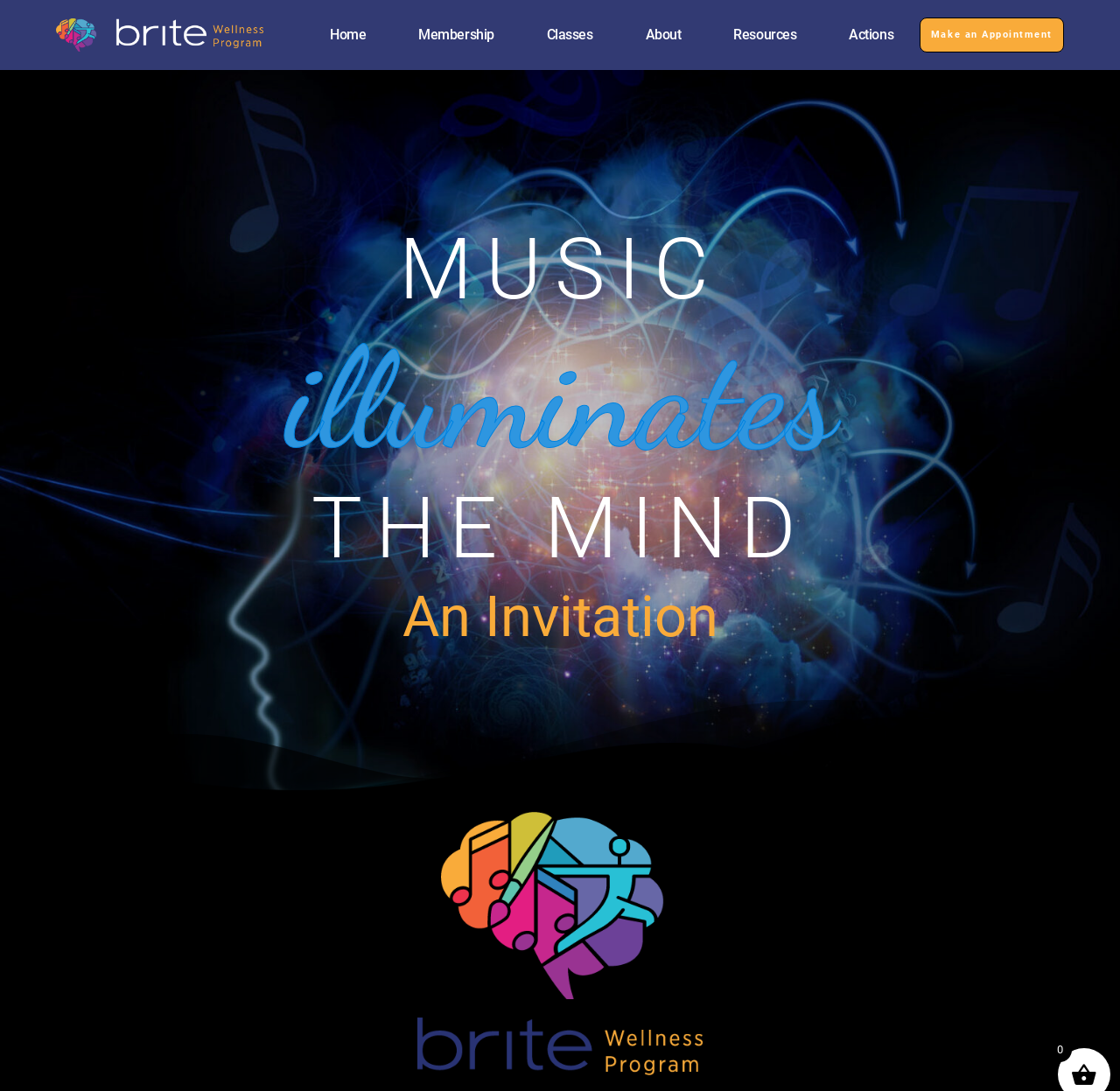Based on the element description: "Make an Appointment", identify the UI element and provide its bounding box coordinates. Use four float numbers between 0 and 1, [left, top, right, bottom].

[0.821, 0.016, 0.95, 0.048]